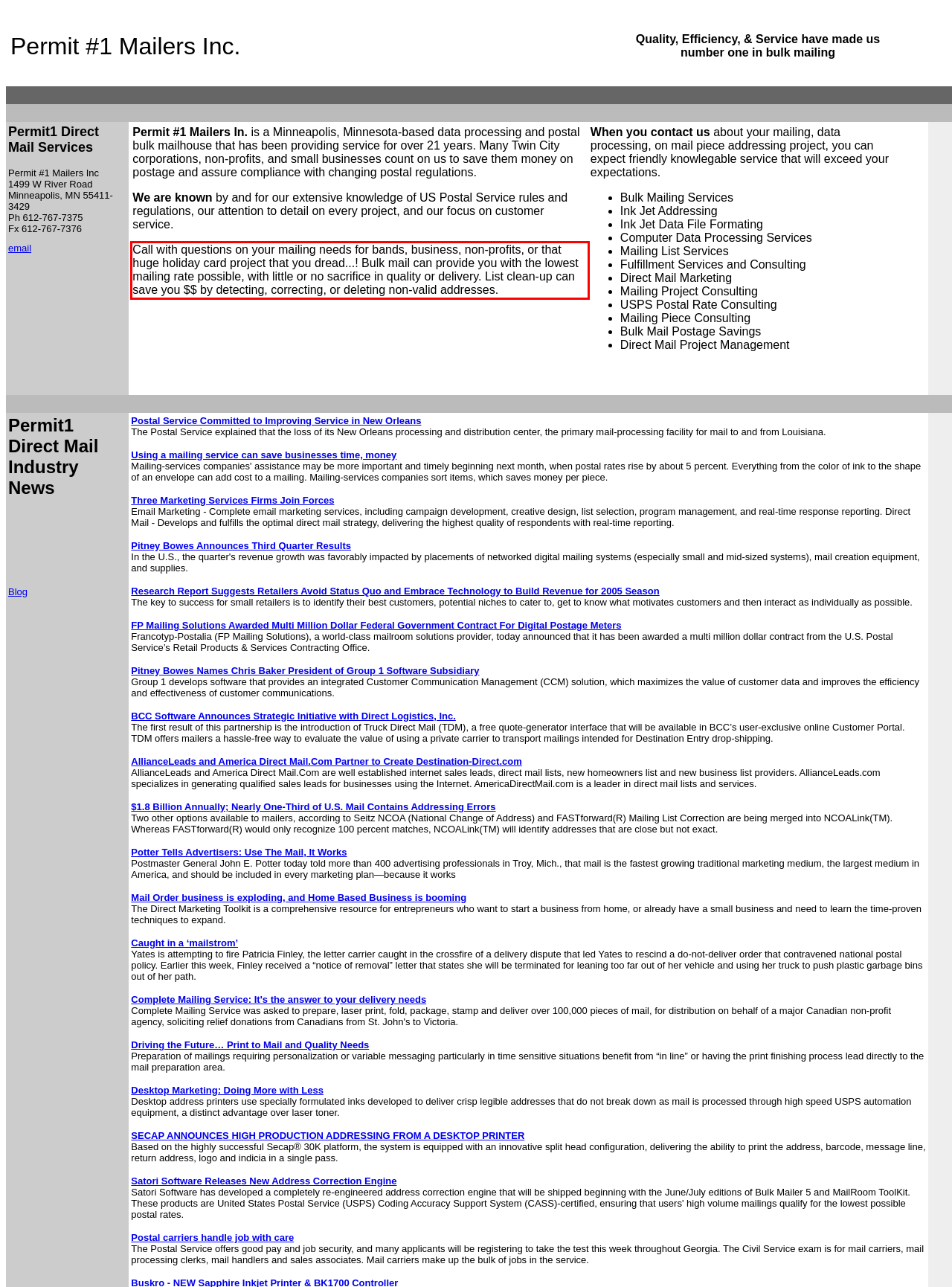Please take the screenshot of the webpage, find the red bounding box, and generate the text content that is within this red bounding box.

Call with questions on your mailing needs for bands, business, non-profits, or that huge holiday card project that you dread...! Bulk mail can provide you with the lowest mailing rate possible, with little or no sacrifice in quality or delivery. List clean-up can save you $$ by detecting, correcting, or deleting non-valid addresses.